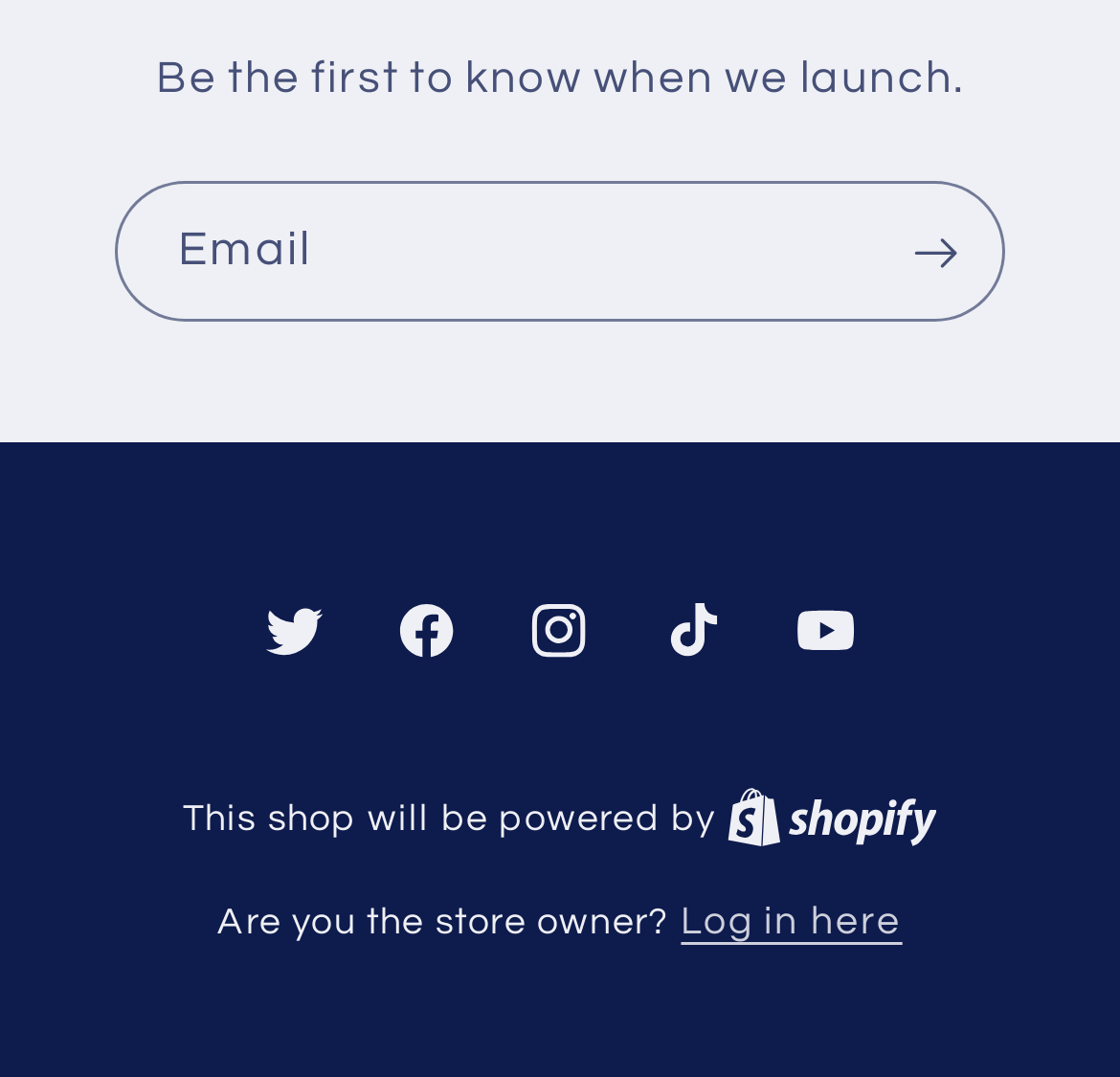How many social media links are present?
Using the visual information, respond with a single word or phrase.

5